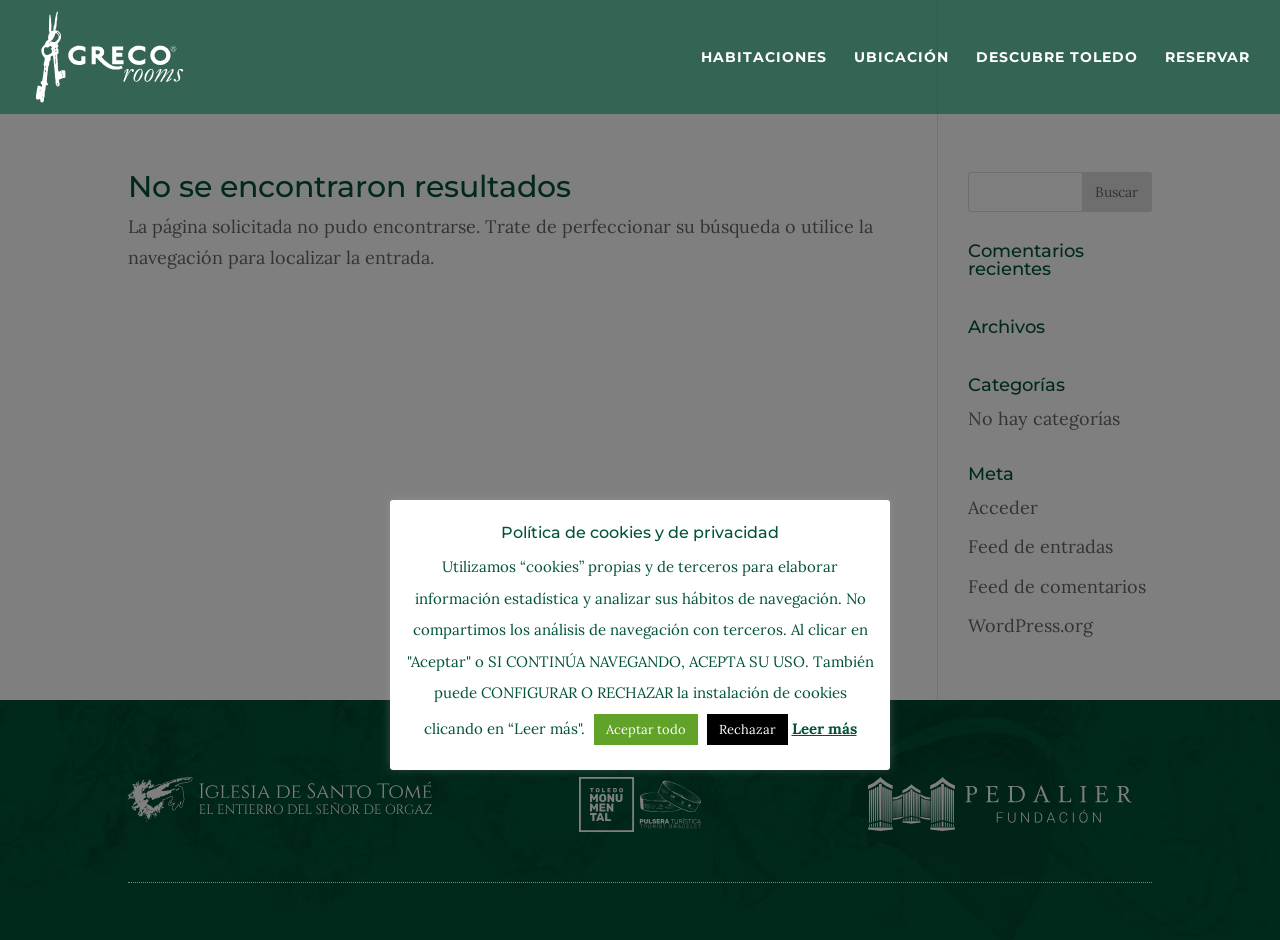Please provide a one-word or short phrase answer to the question:
What are the categories listed on the webpage?

None